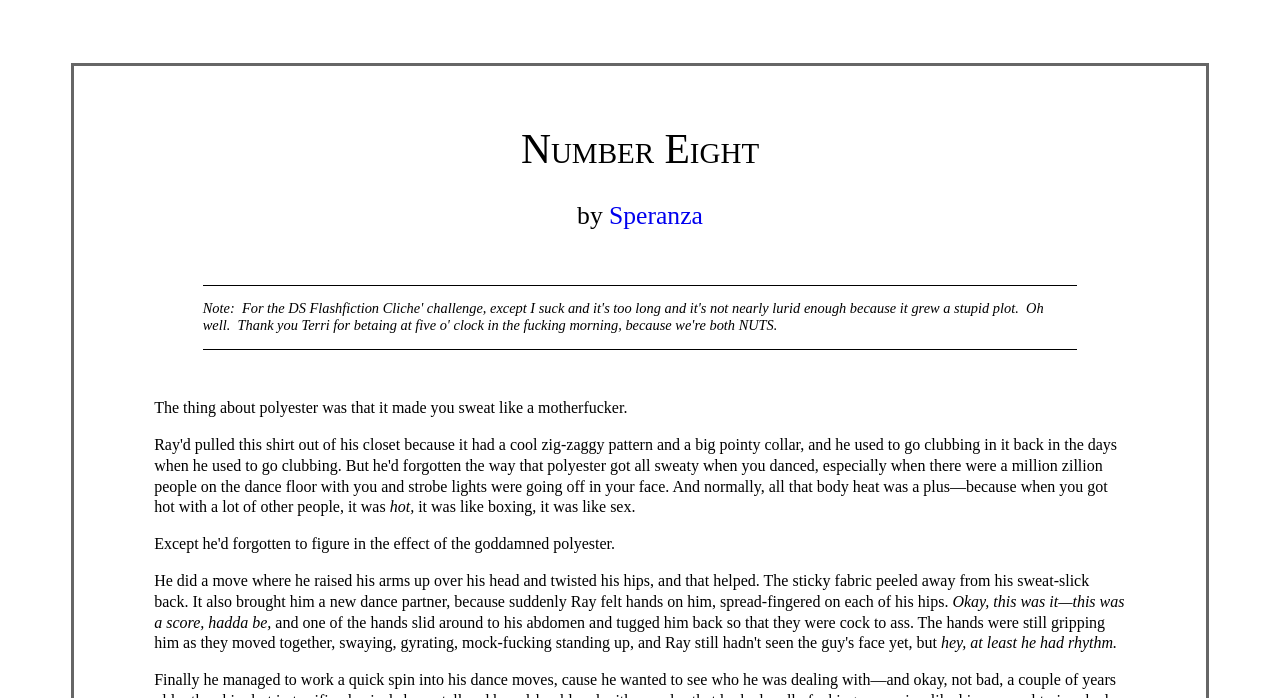Summarize the contents and layout of the webpage in detail.

The webpage appears to be a literary work, possibly a short story or excerpt, with a focus on the narrative. At the top, there is a heading that reads "Number Eight" followed by a subheading "by Speranza", which includes a link to the author's name. 

Below the title, there is a block of text that describes a scene, where the protagonist is sweating profusely due to wearing polyester. The text is divided into several paragraphs, with the first paragraph describing the discomfort of polyester. The following paragraphs describe a dance-like movement, where the protagonist raises his arms and twists his hips, which helps to alleviate the discomfort. 

The text also mentions the protagonist's interaction with someone else, Ray, who places his hands on the protagonist's hips. The narrative continues with the protagonist's thoughts, expressing excitement and relief at the situation. The final sentence appears to be a humorous remark about the protagonist's dancing abilities. 

Throughout the webpage, there are no images, and the text is the primary focus. The layout is simple, with clear headings and paragraphs that guide the reader through the narrative.